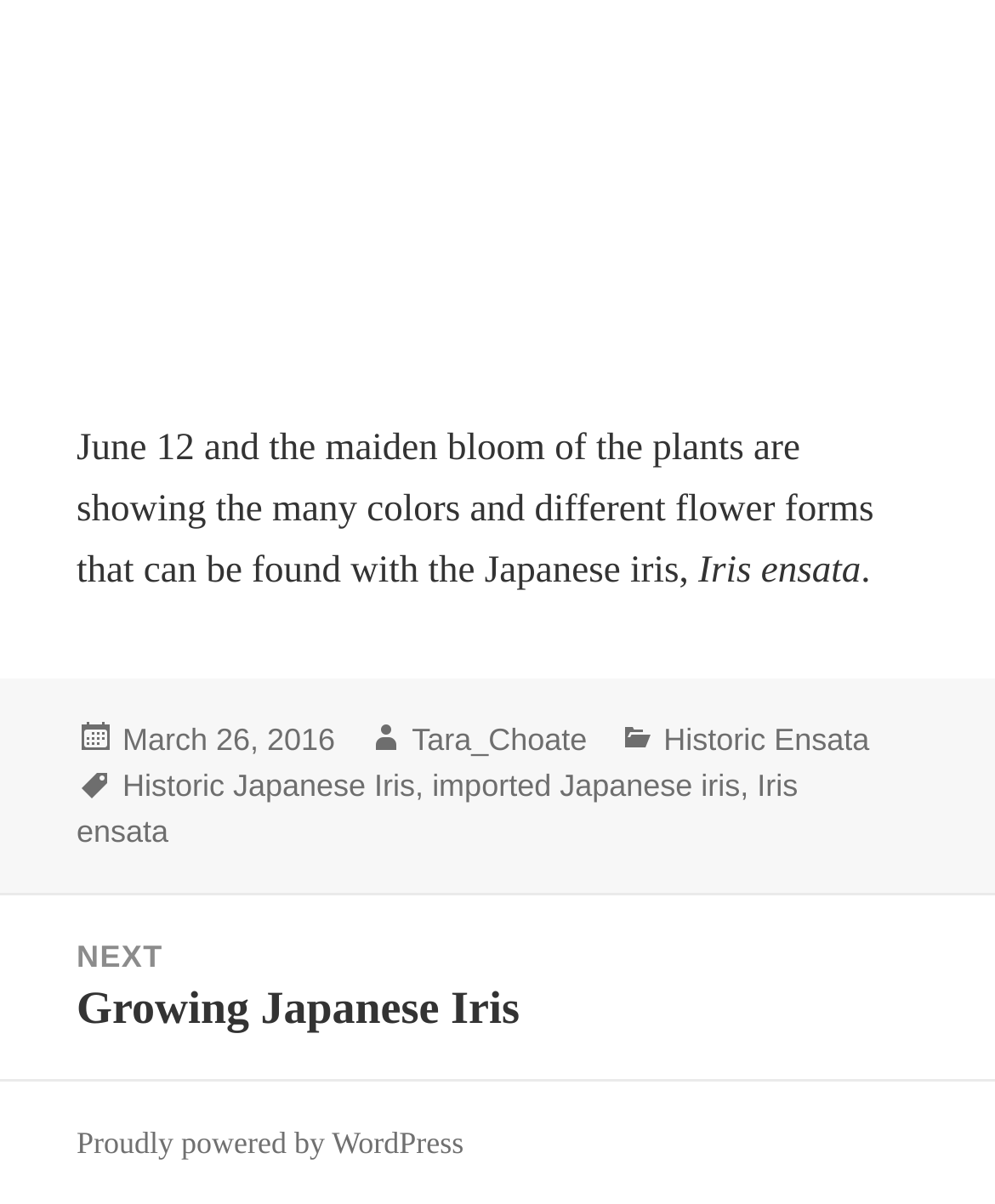Locate the bounding box coordinates of the element that should be clicked to execute the following instruction: "Read next post".

[0.0, 0.744, 1.0, 0.896]